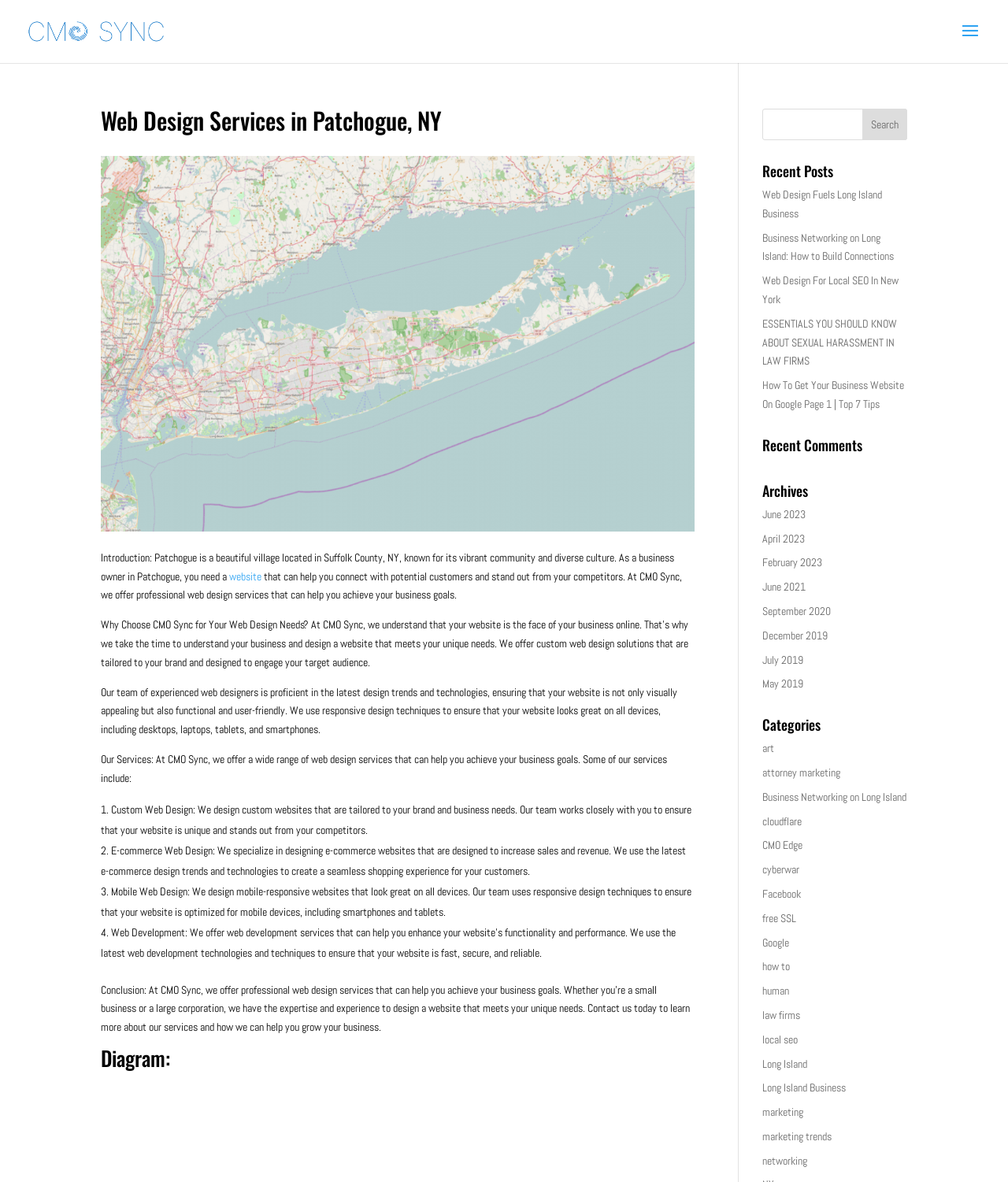What is the purpose of the website according to the text?
Carefully analyze the image and provide a thorough answer to the question.

The text states 'a website that can help you connect with potential customers and stand out from your competitors', indicating the purpose of the website.